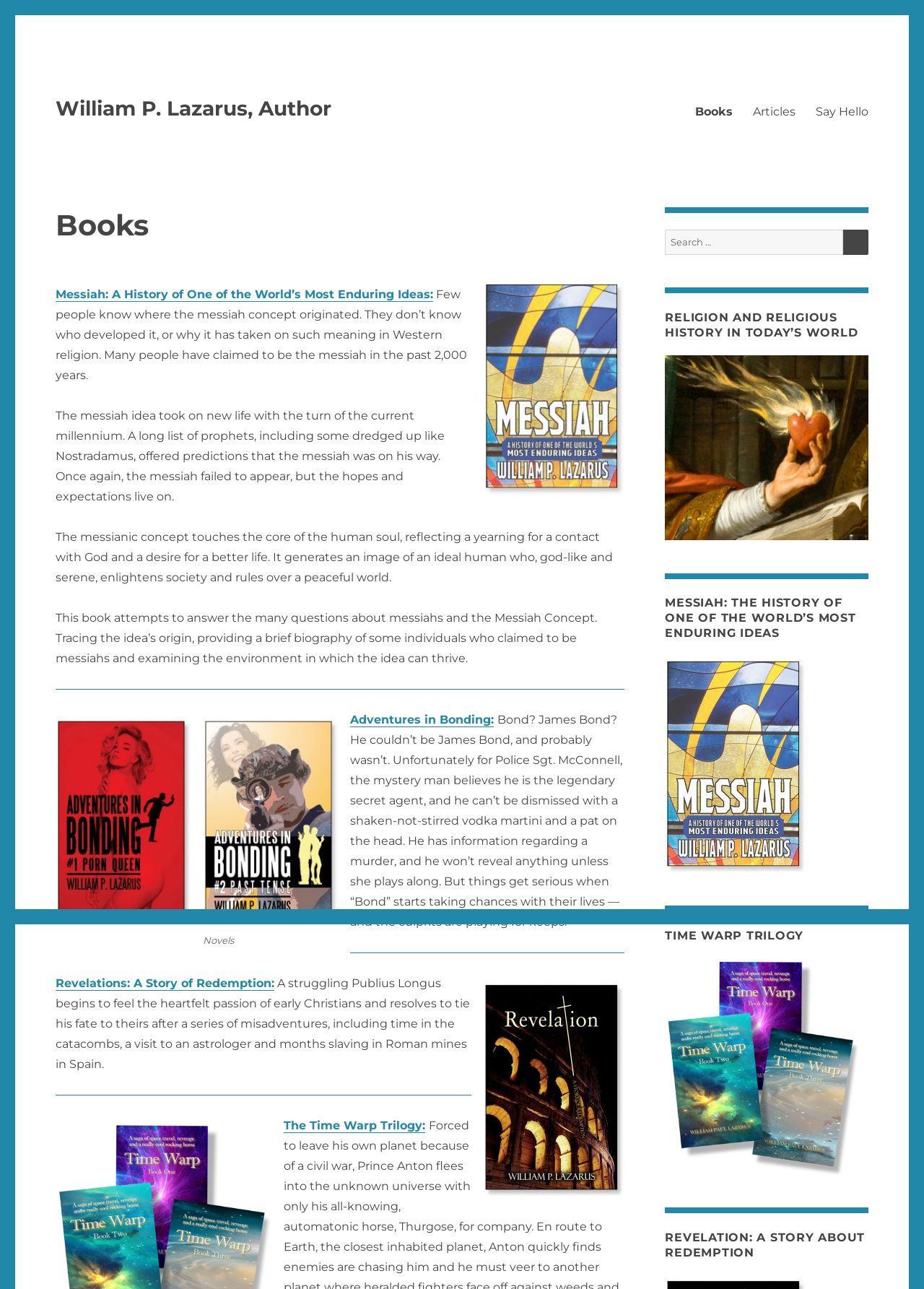Identify the bounding box coordinates of the region that needs to be clicked to carry out this instruction: "Read more about 'Messiah: A History of One of the World’s Most Enduring Ideas'". Provide these coordinates as four float numbers ranging from 0 to 1, i.e., [left, top, right, bottom].

[0.06, 0.223, 0.469, 0.234]